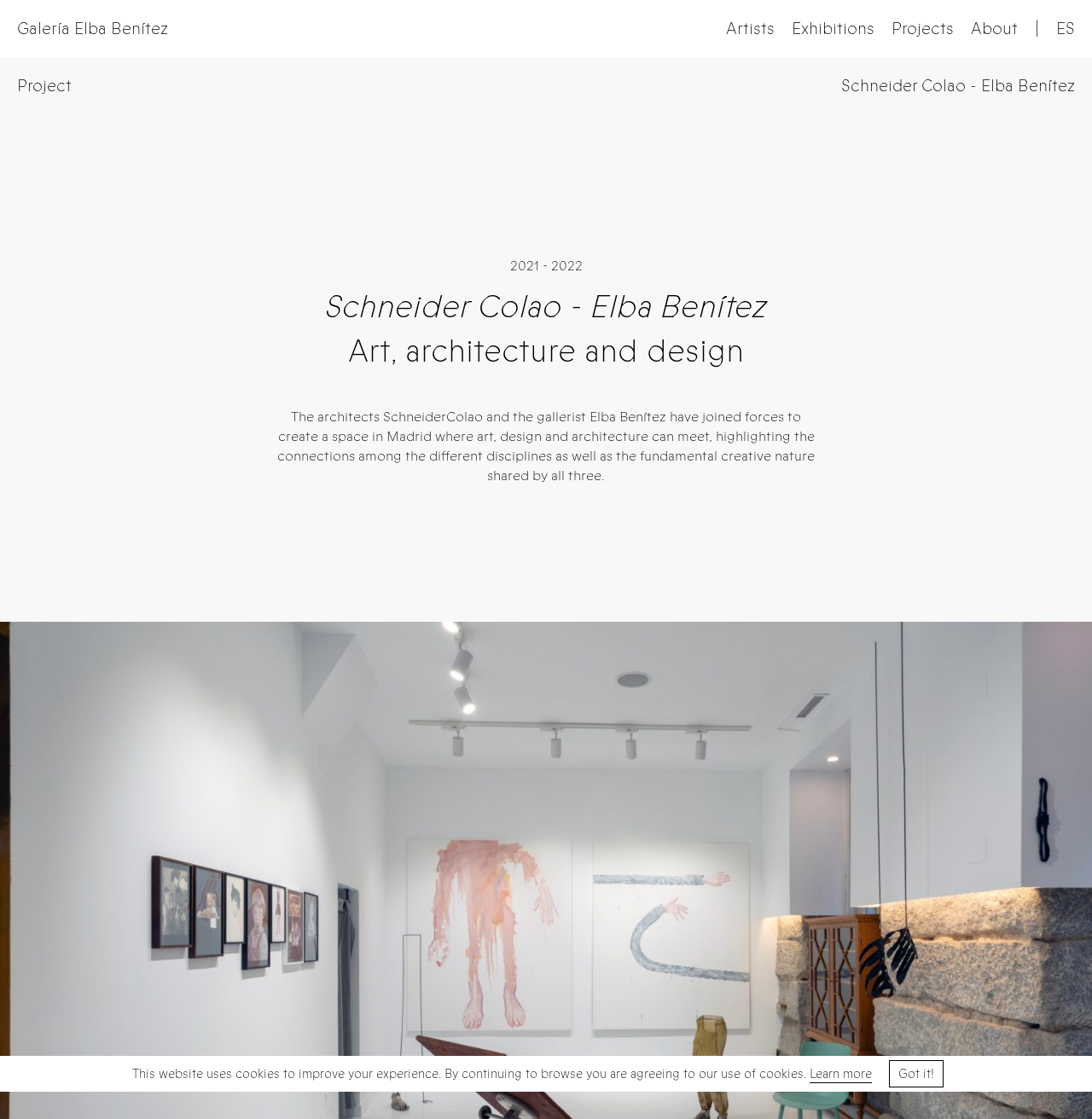What is the main title displayed on this webpage?

Galería Elba Benítez